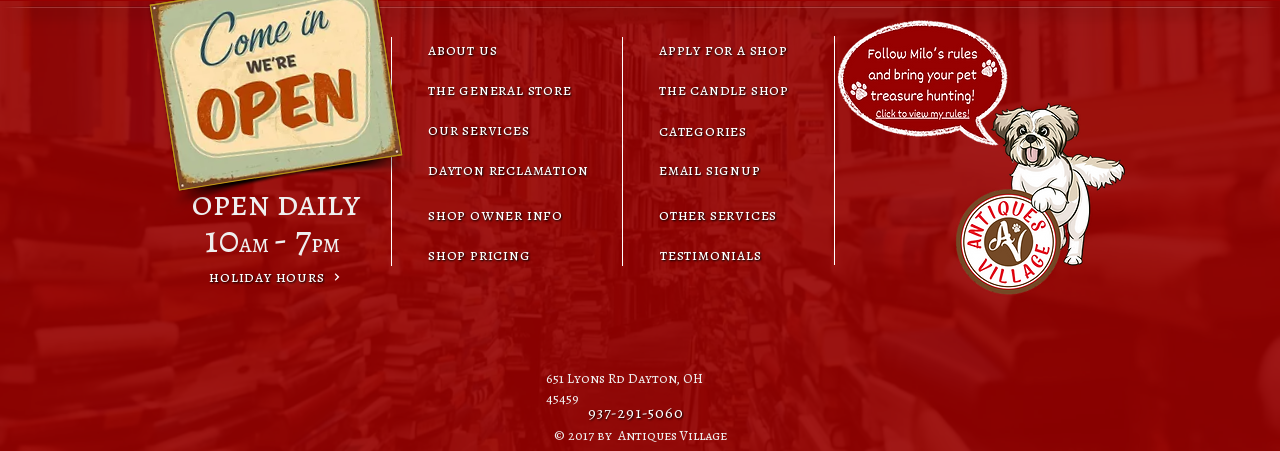Answer in one word or a short phrase: 
What is the business address?

651 Lyons Rd Dayton, OH 45459